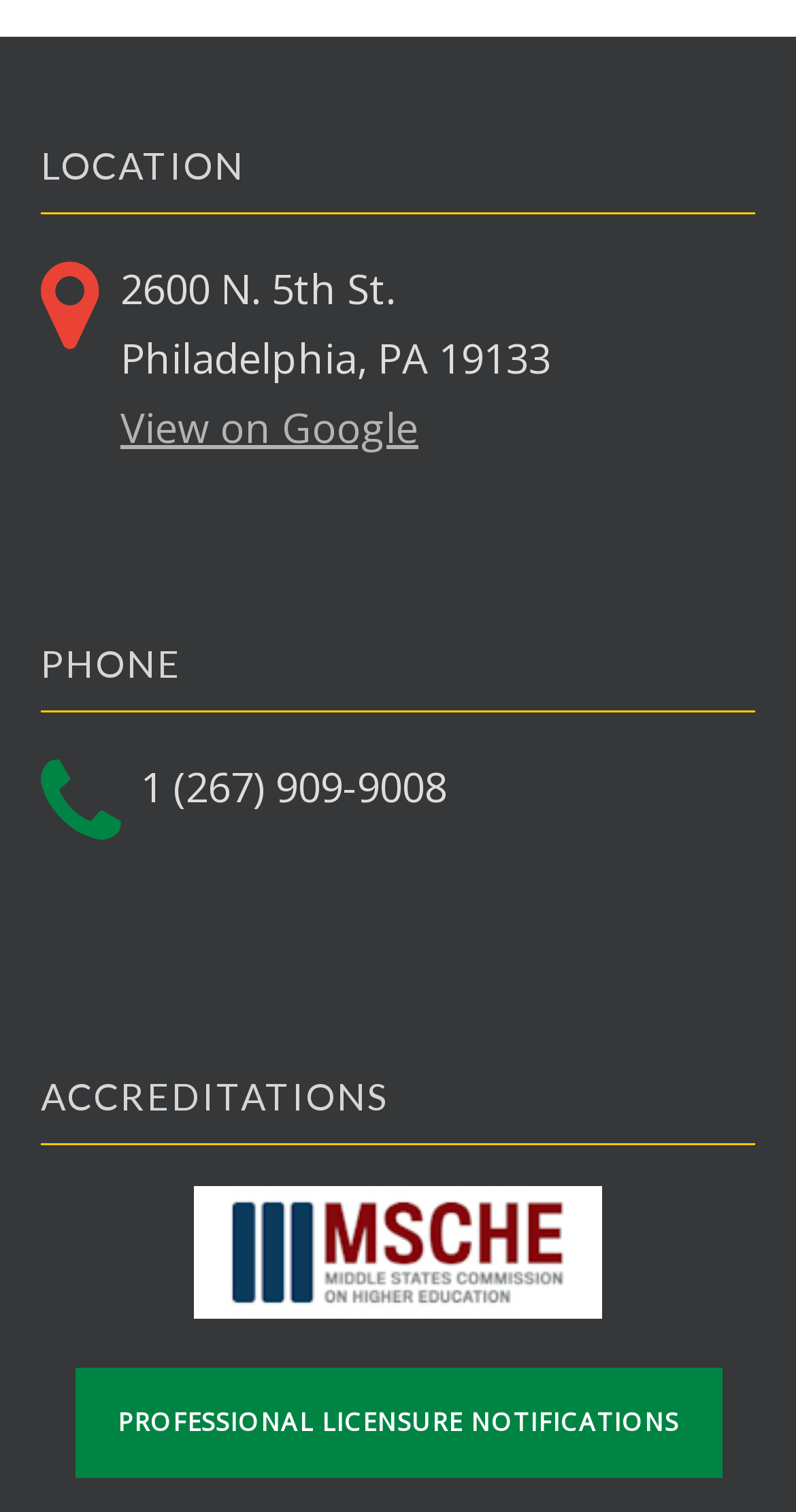Give the bounding box coordinates for the element described by: "parent_node: PROFESSIONAL LICENSURE NOTIFICATIONS".

[0.051, 0.784, 0.949, 0.9]